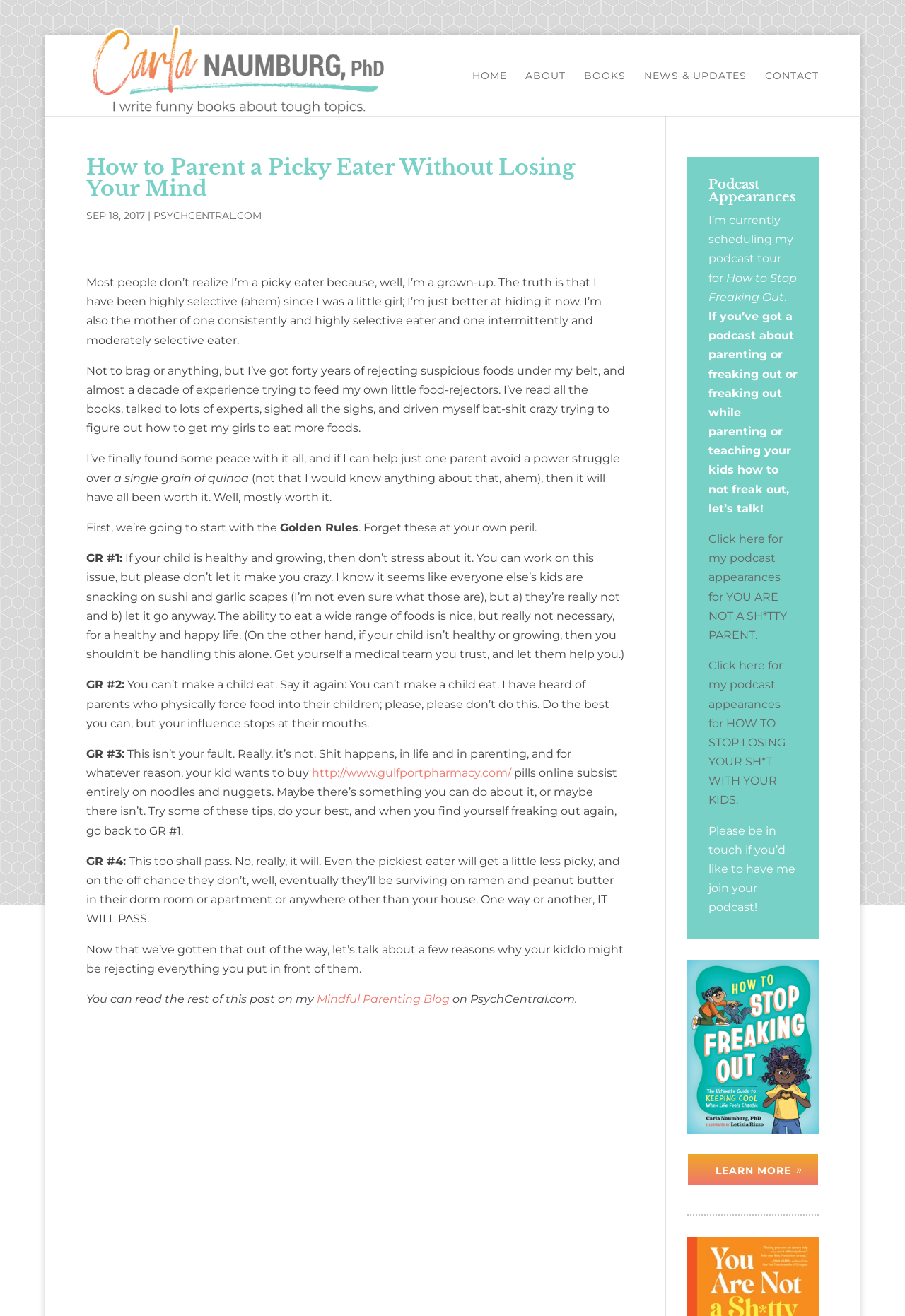Find the bounding box coordinates of the clickable element required to execute the following instruction: "Click on the 'HOME' link". Provide the coordinates as four float numbers between 0 and 1, i.e., [left, top, right, bottom].

[0.522, 0.054, 0.56, 0.088]